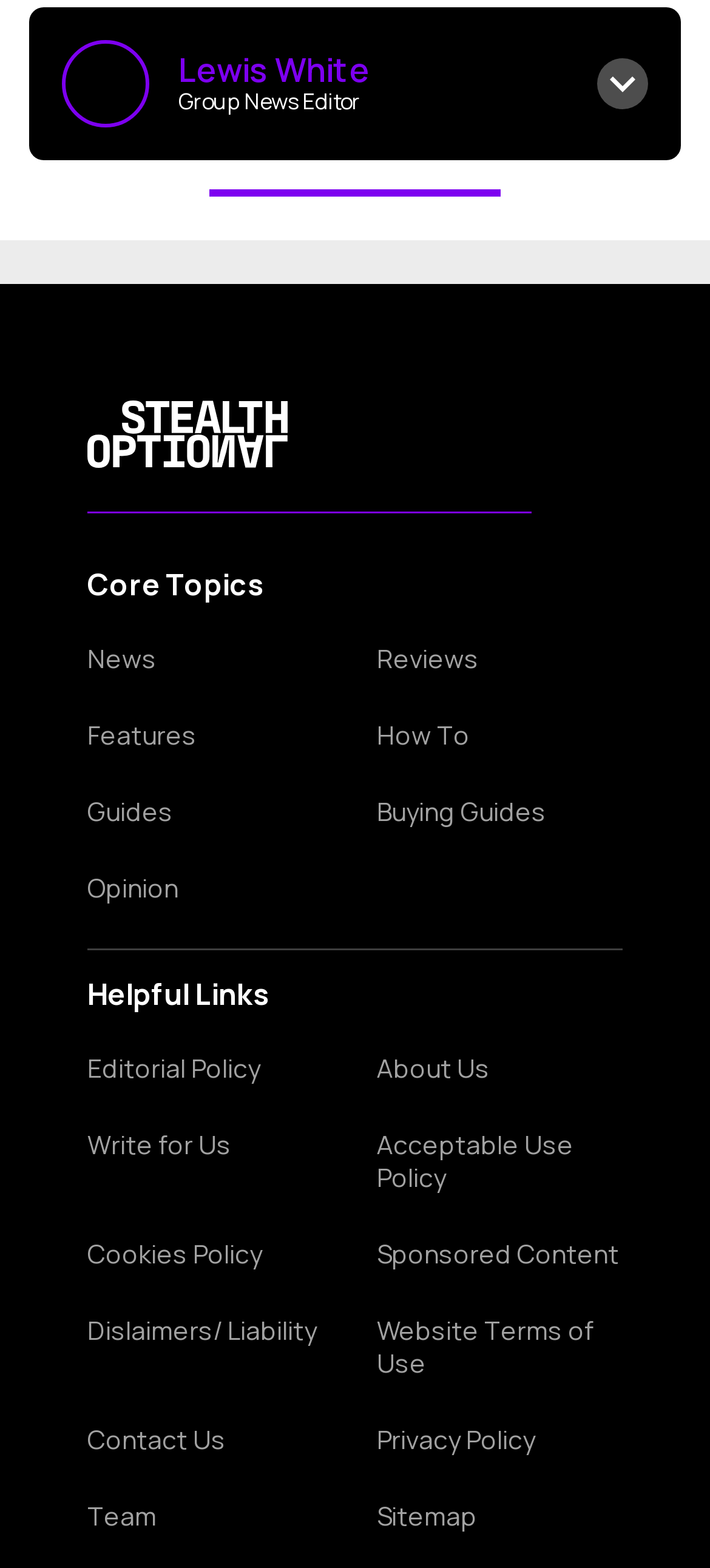Pinpoint the bounding box coordinates of the clickable area necessary to execute the following instruction: "Read more about Lewis White". The coordinates should be given as four float numbers between 0 and 1, namely [left, top, right, bottom].

[0.087, 0.386, 0.913, 0.423]